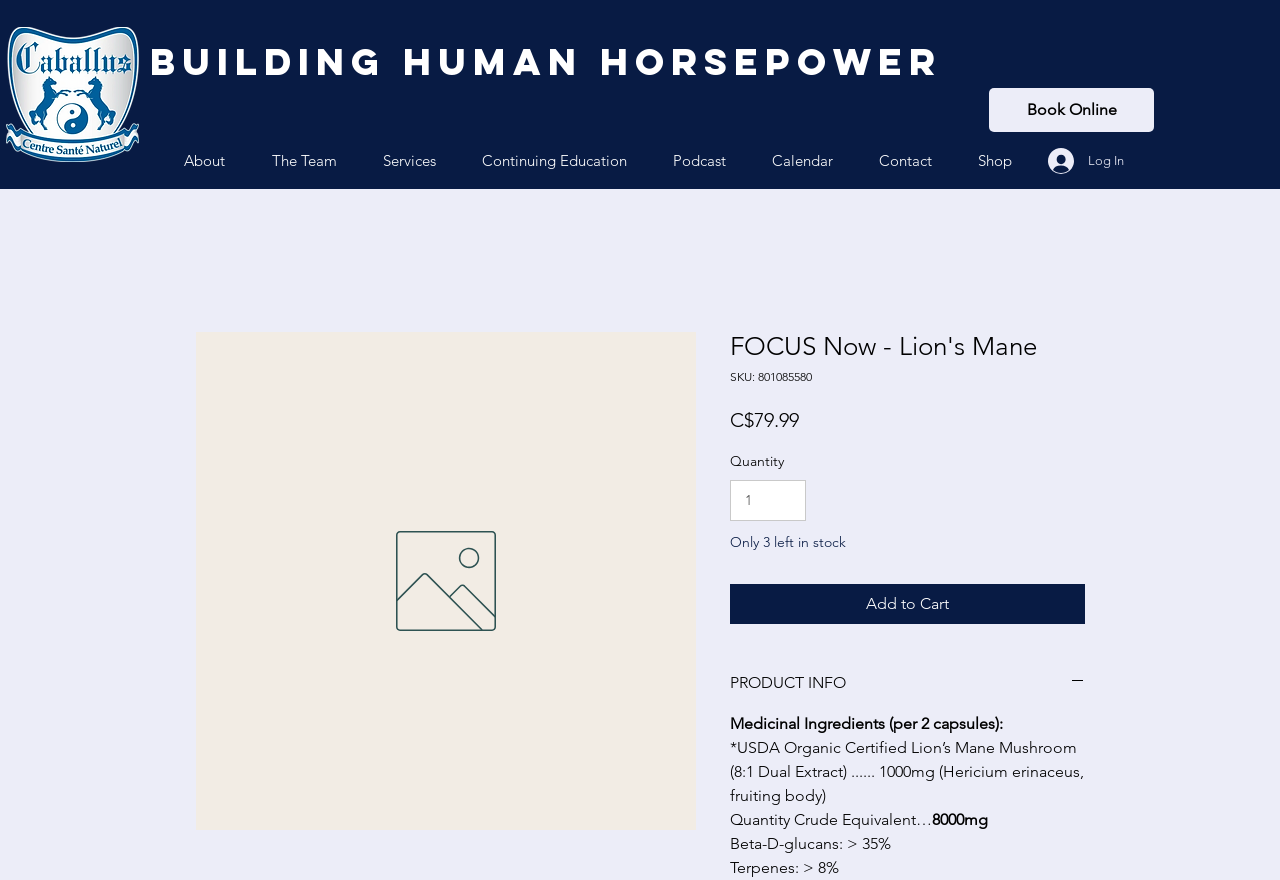Using the element description provided, determine the bounding box coordinates in the format (top-left x, top-left y, bottom-right x, bottom-right y). Ensure that all values are floating point numbers between 0 and 1. Element description: The Team

[0.194, 0.158, 0.281, 0.208]